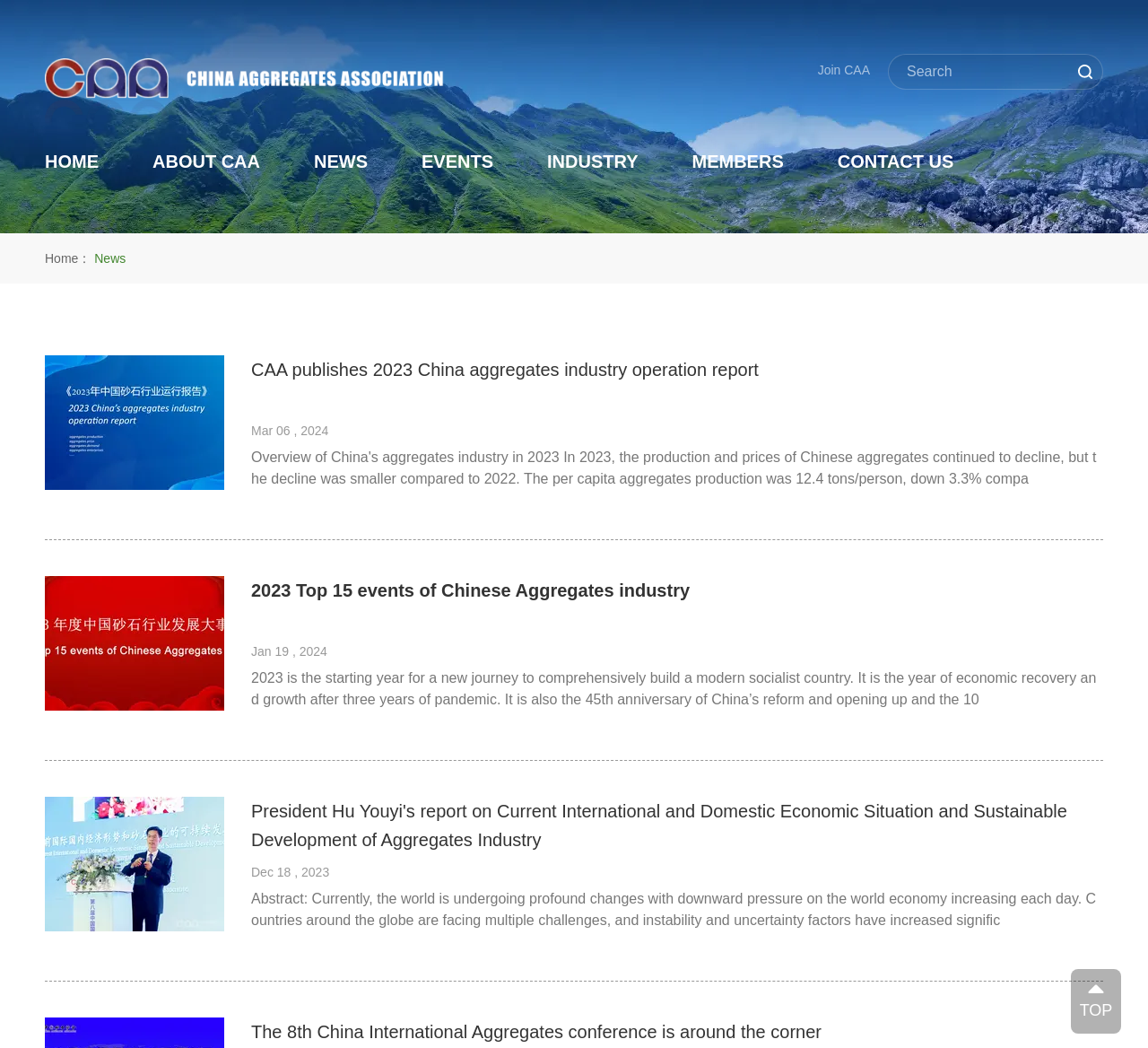Use the information in the screenshot to answer the question comprehensively: What is the position of the 'TOP' text?

The 'TOP' text is located at the bottom right corner of the webpage, with the bounding box coordinates [0.94, 0.955, 0.969, 0.973]. This indicates that it is likely a button or link to navigate to the top of the webpage.